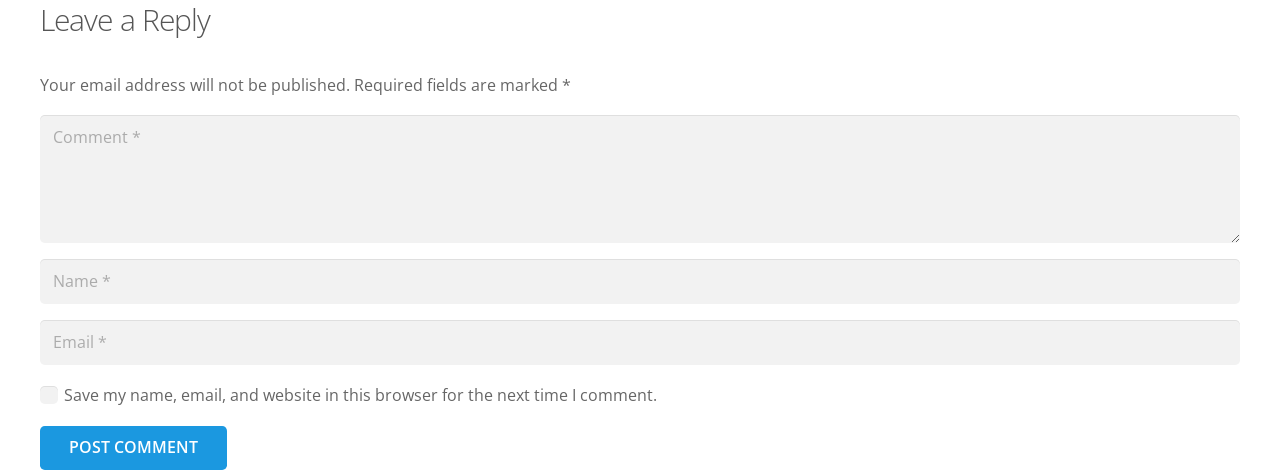Give a concise answer using only one word or phrase for this question:
What is required to proceed?

Agree with terms